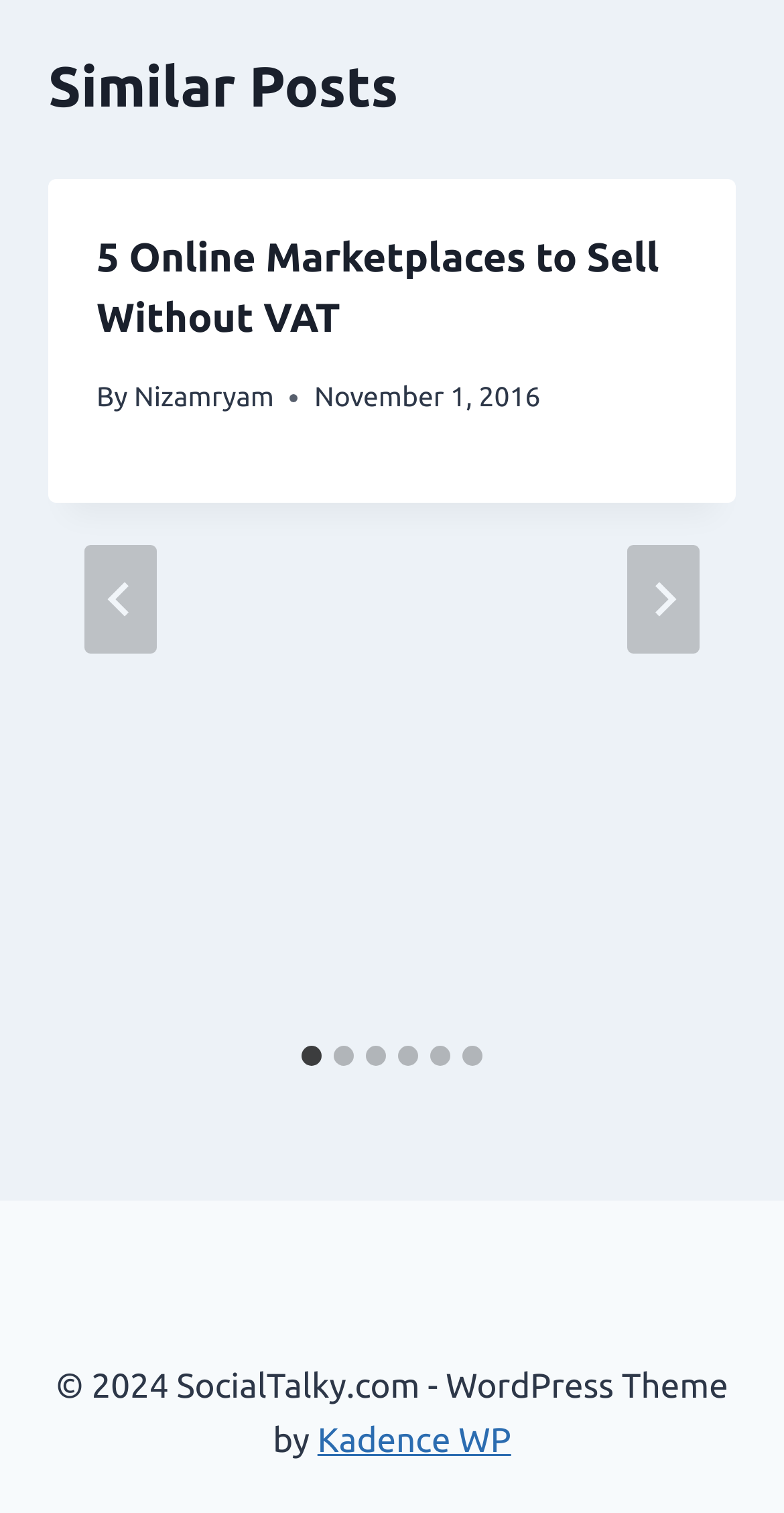What is the title of the first article?
Please give a detailed and elaborate answer to the question.

I found the title of the first article by looking at the heading element with the text '5 Online Marketplaces to Sell Without VAT' inside the article element with the bounding box coordinates [0.062, 0.119, 0.938, 0.332].